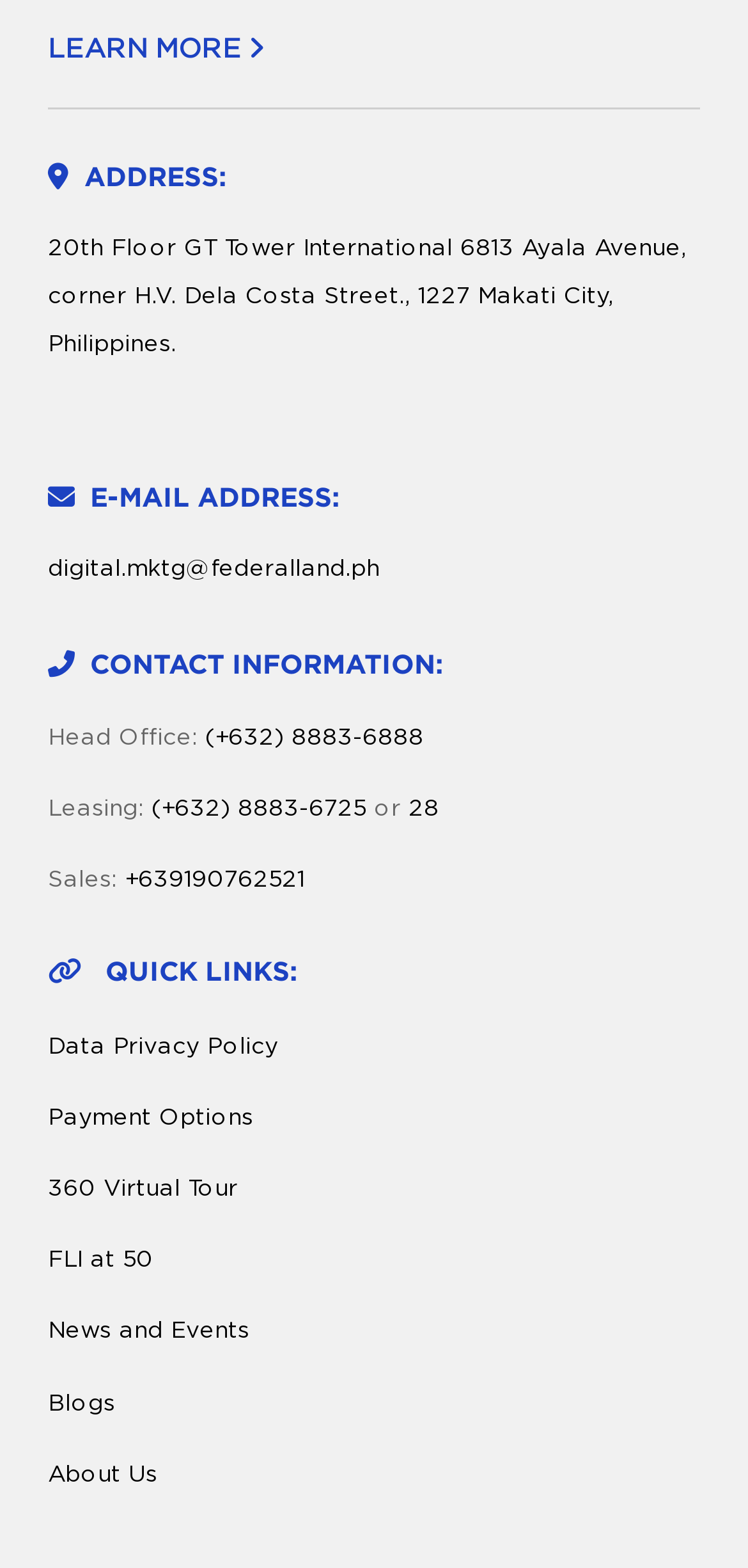Locate the bounding box coordinates of the element's region that should be clicked to carry out the following instruction: "Learn more about the company". The coordinates need to be four float numbers between 0 and 1, i.e., [left, top, right, bottom].

[0.064, 0.025, 0.351, 0.039]